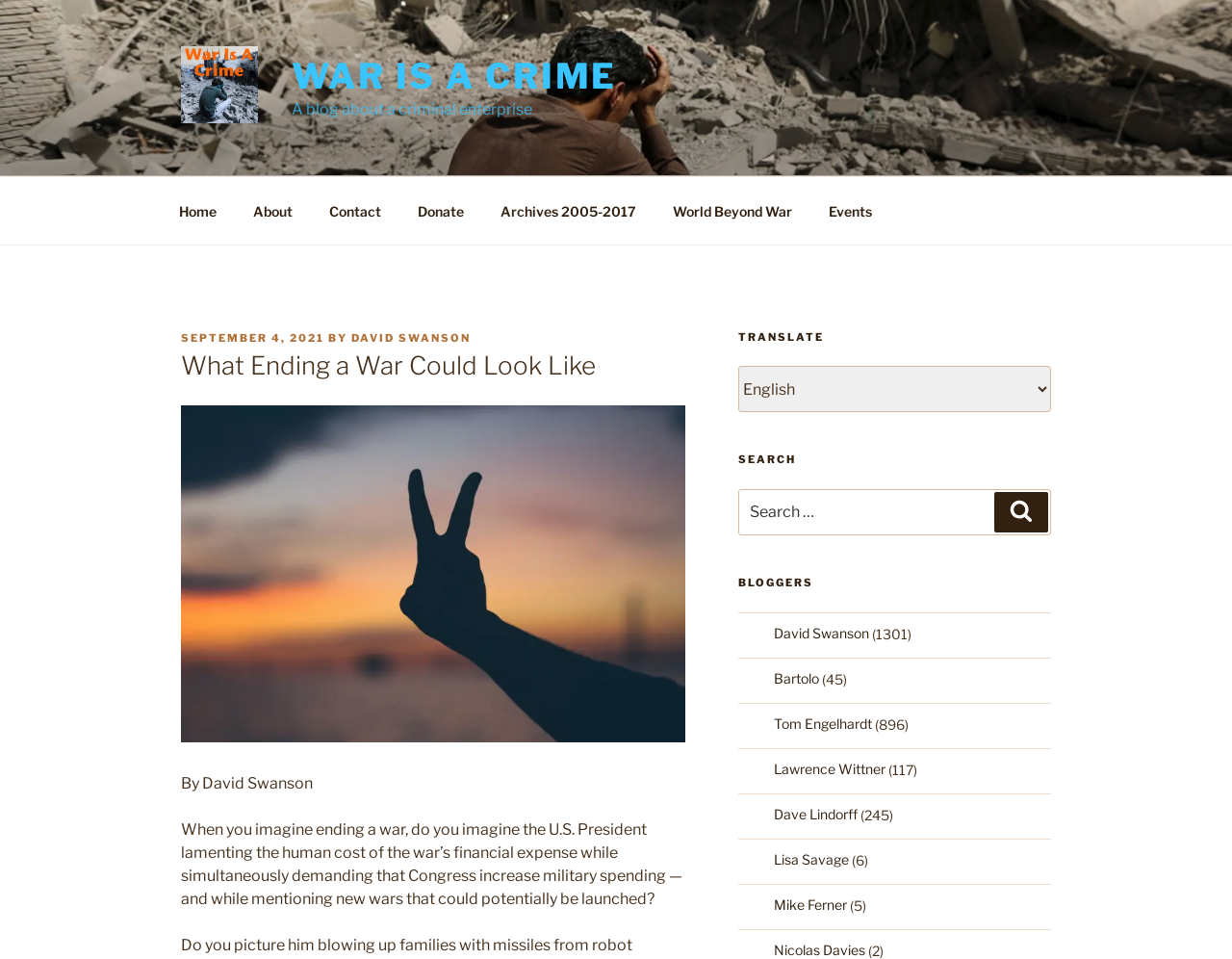Determine the bounding box coordinates for the area that should be clicked to carry out the following instruction: "Read the blog post by David Swanson".

[0.147, 0.364, 0.556, 0.4]